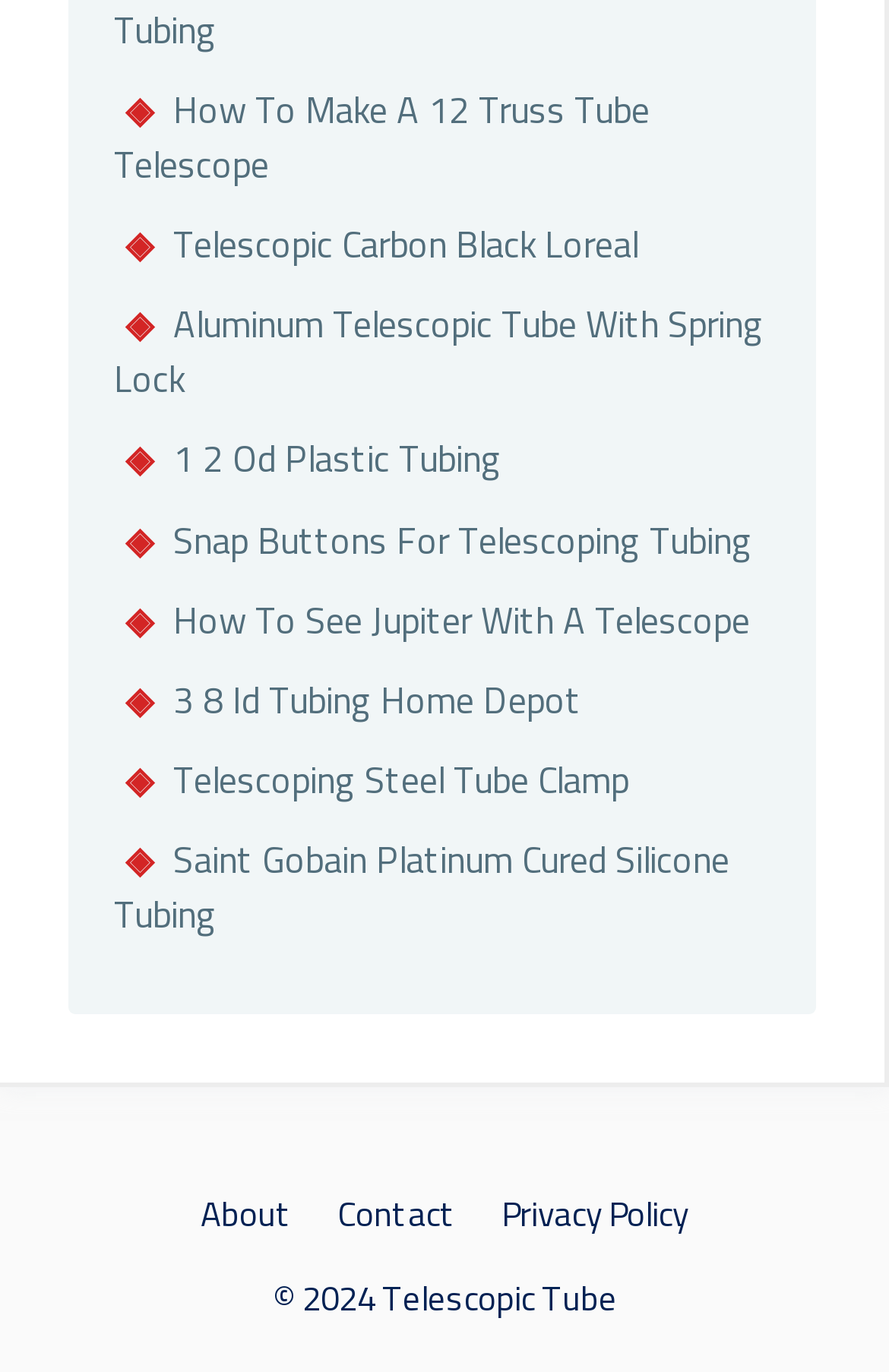Locate the bounding box coordinates of the clickable element to fulfill the following instruction: "Read 'Telescoping Steel Tube Clamp'". Provide the coordinates as four float numbers between 0 and 1 in the format [left, top, right, bottom].

[0.195, 0.548, 0.708, 0.588]